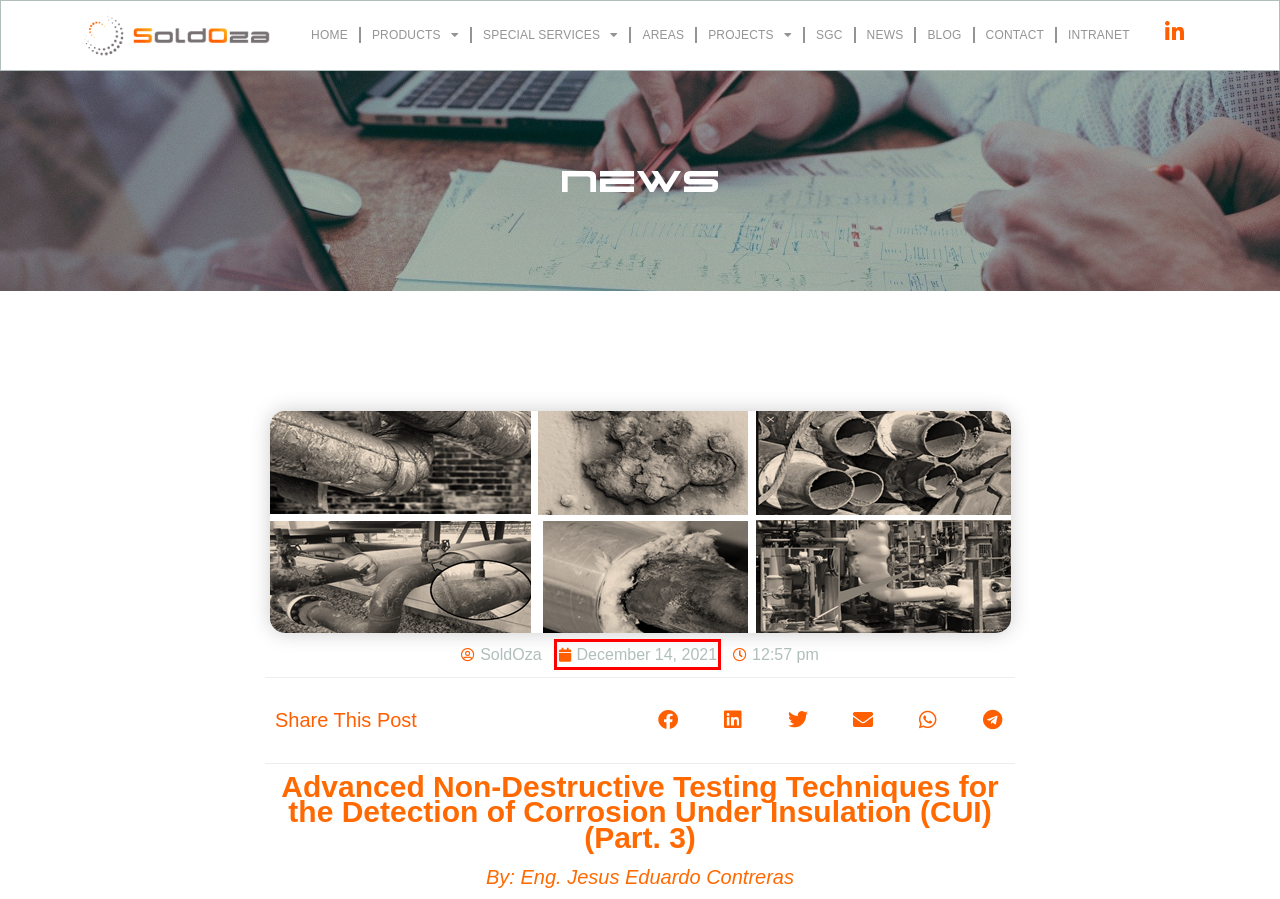Given a screenshot of a webpage with a red bounding box highlighting a UI element, determine which webpage description best matches the new webpage that appears after clicking the highlighted element. Here are the candidates:
A. Blog - SoldOza
B. Technical & Consultant Services for Oil & Gas Sector - SoldOza
C. December 14, 2021 - SoldOza
D. NAS-SoldOza - Synology NAS
E. Contact - SoldOza
F. Projects - SoldOza
G. SGC - SoldOza
H. SoldOza Audit & Certification - SoldOza

C